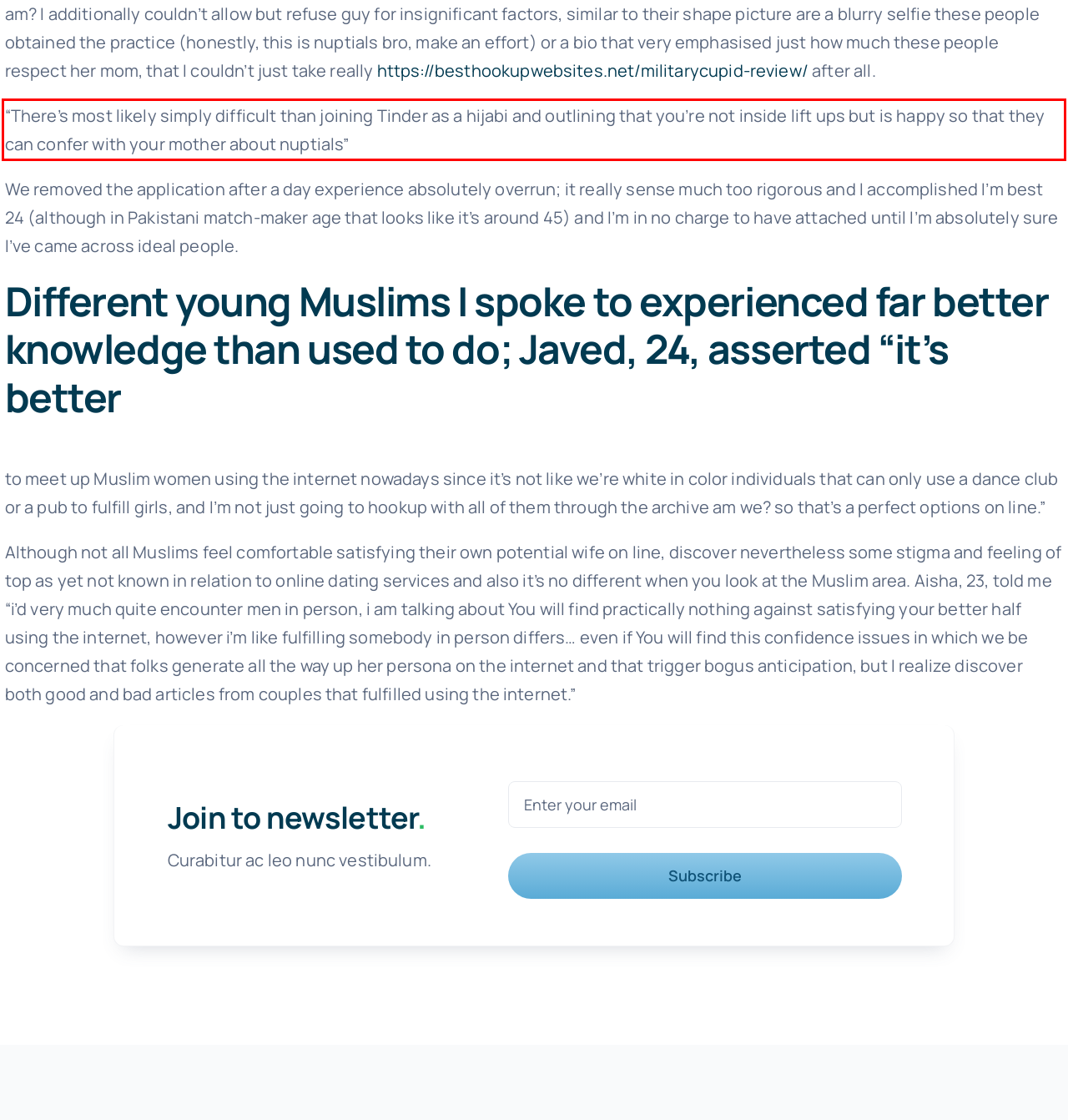You are given a webpage screenshot with a red bounding box around a UI element. Extract and generate the text inside this red bounding box.

“There’s most likely simply difficult than joining Tinder as a hijabi and outlining that you’re not inside lift ups but is happy so that they can confer with your mother about nuptials”